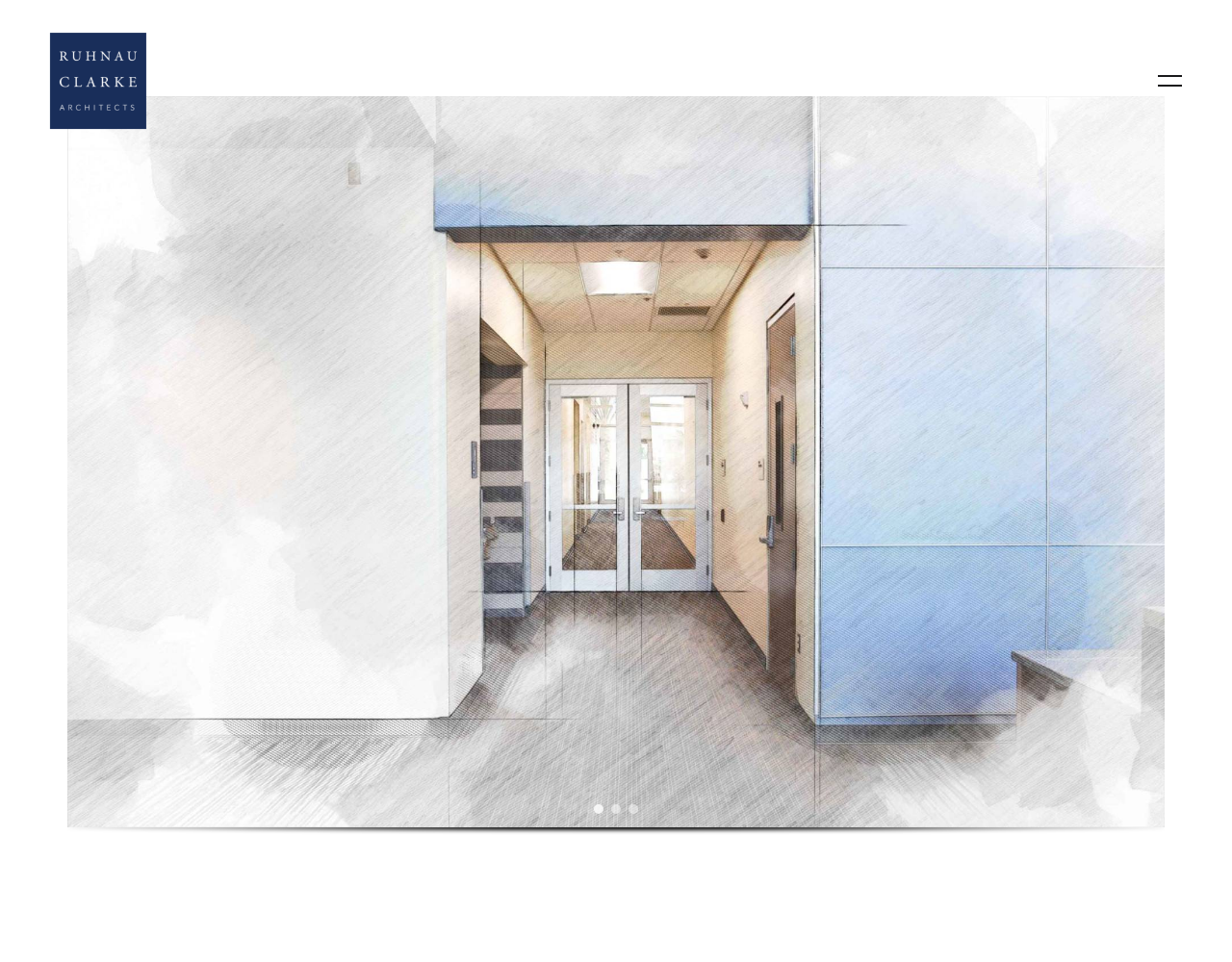What is the name of the admin office?
From the image, provide a succinct answer in one word or a short phrase.

Palm Springs Admin